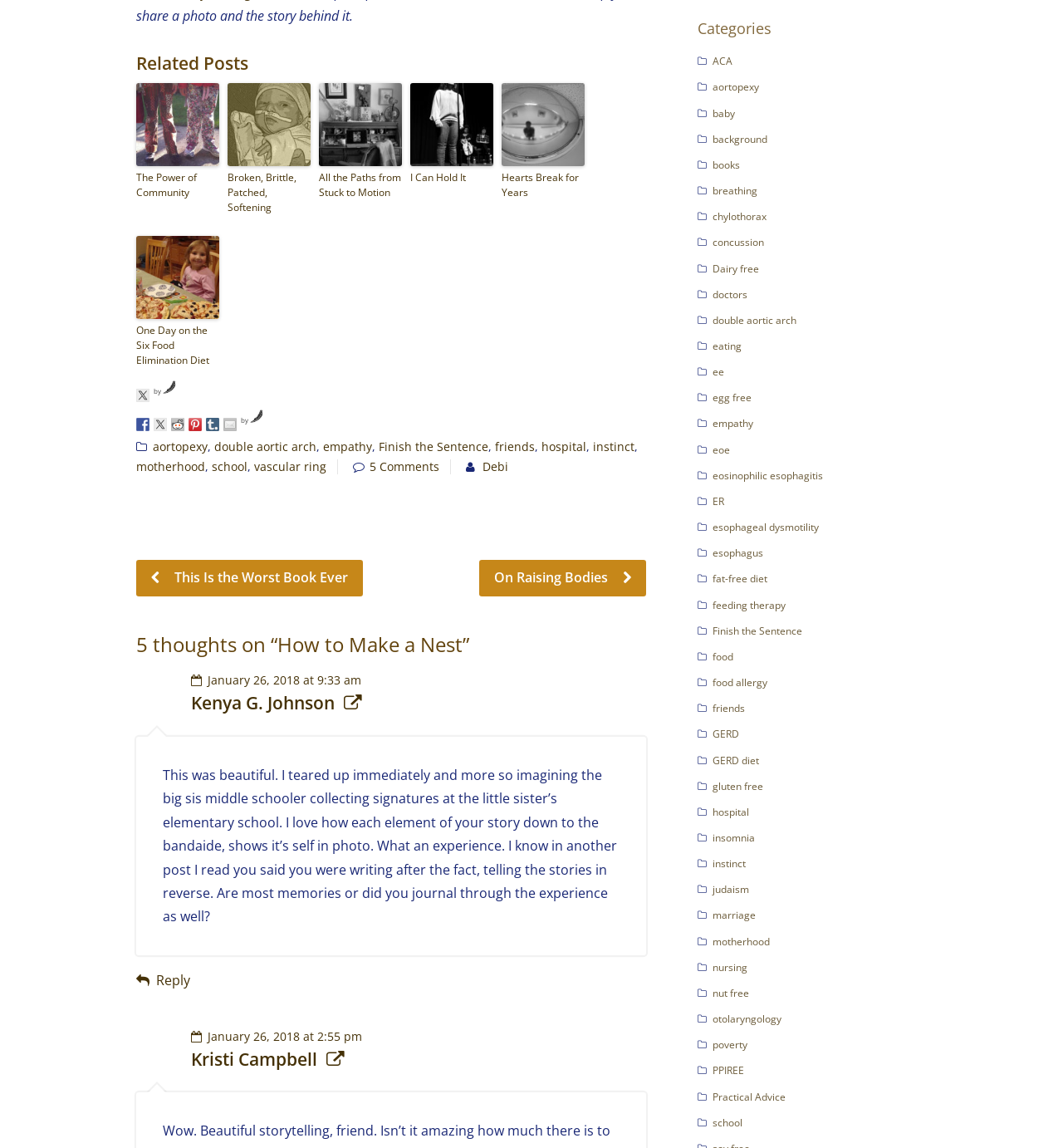Identify the bounding box coordinates of the region I need to click to complete this instruction: "Click on the 'The Power of Community' link".

[0.128, 0.073, 0.206, 0.145]